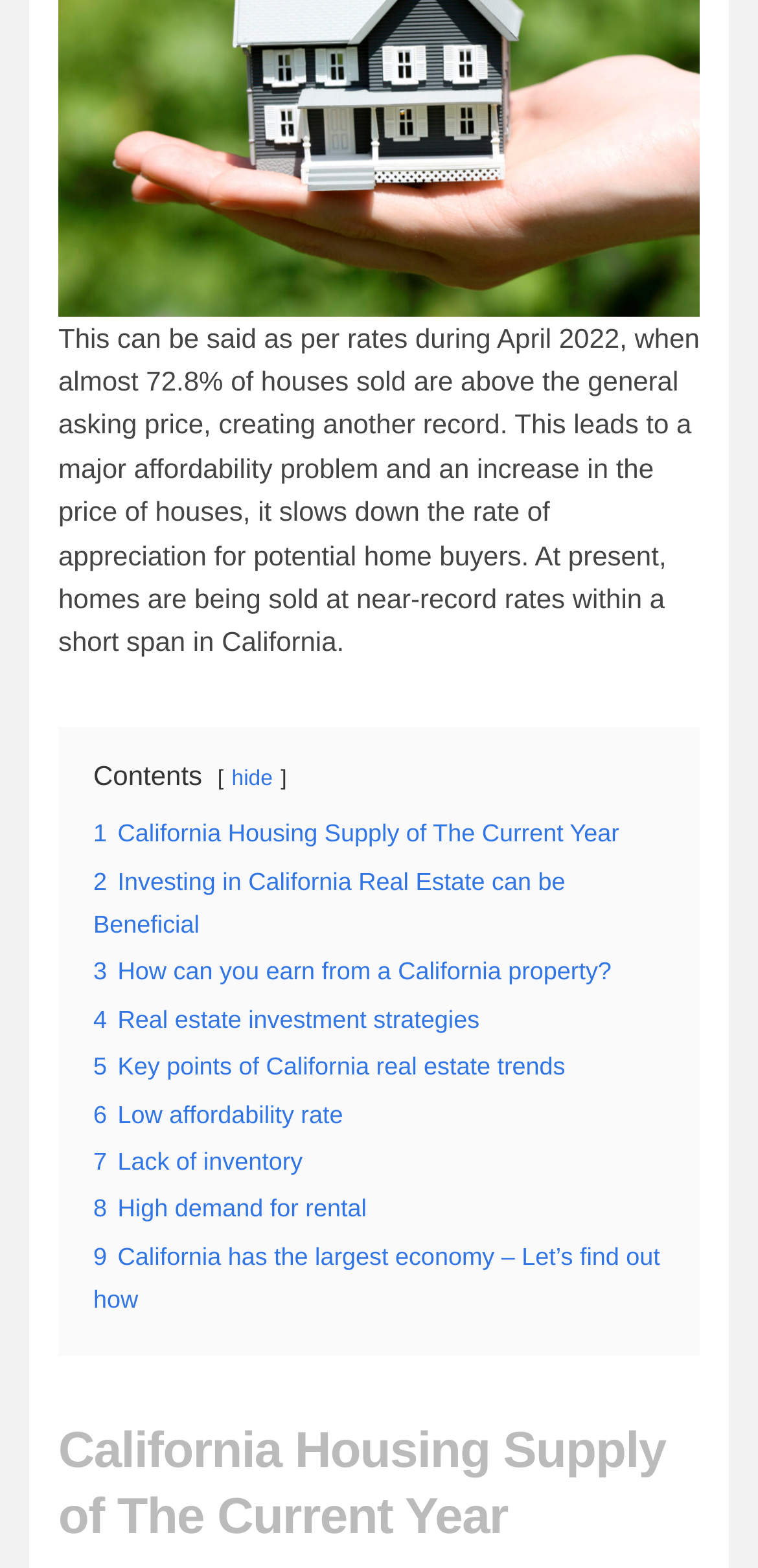How many links are provided under the 'Contents' section?
Provide a comprehensive and detailed answer to the question.

Under the 'Contents' section, there are 9 links provided, namely '1 California Housing Supply of The Current Year', '2 Investing in California Real Estate can be Beneficial', ..., '9 California has the largest economy – Let’s find out how'.